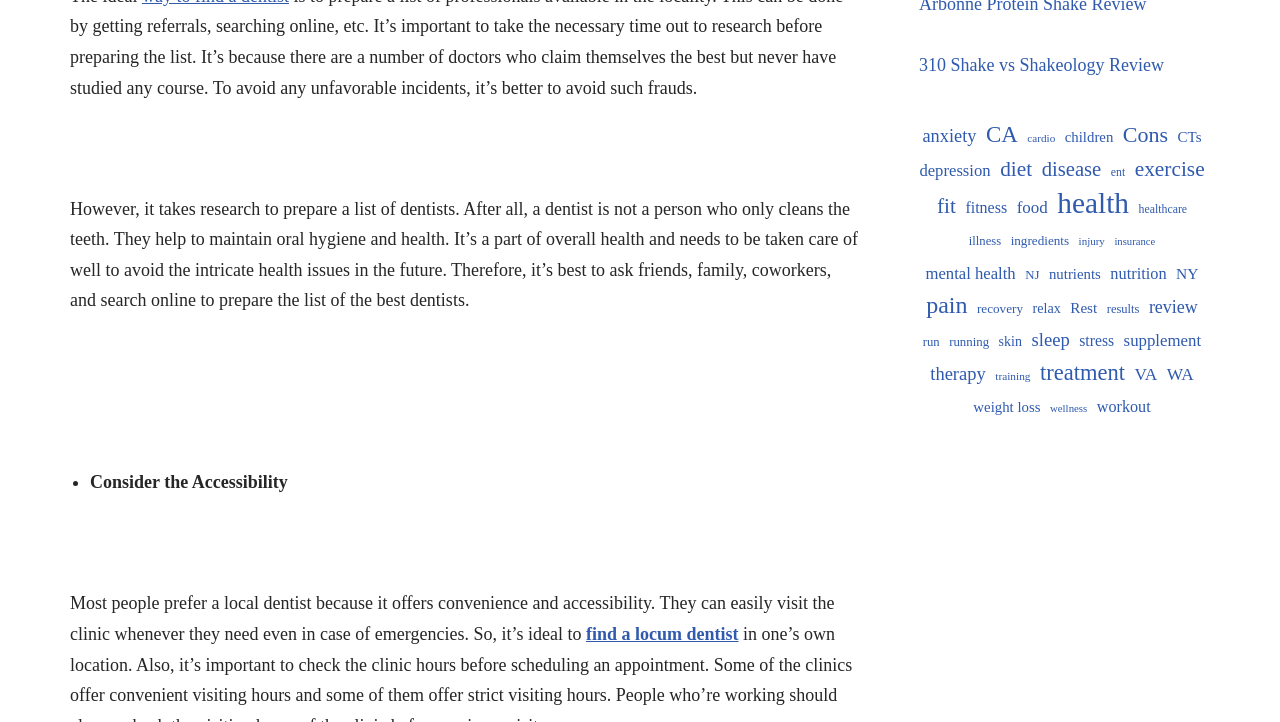Find the bounding box coordinates for the area that should be clicked to accomplish the instruction: "read about anxiety".

[0.721, 0.168, 0.763, 0.211]